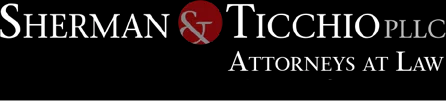What typeface is used for the firm's name?
Using the image, elaborate on the answer with as much detail as possible.

The caption states that the firm's name is styled elegantly in a bold typeface, which suggests a strong and prominent font style.